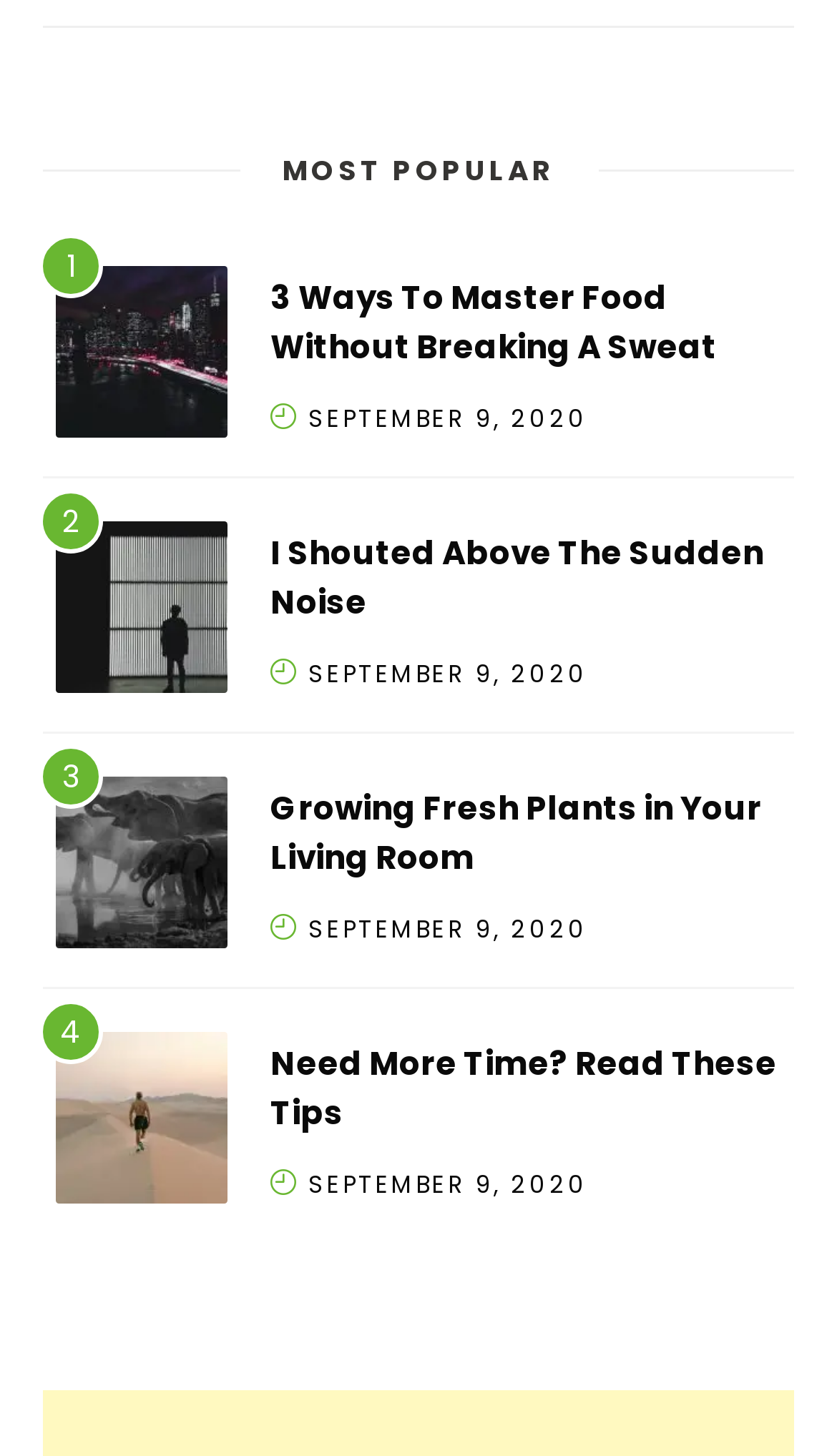What is the date of the latest article?
Can you provide a detailed and comprehensive answer to the question?

I looked at the date associated with each article and found that all of them have the same date, which is SEPTEMBER 9, 2020.